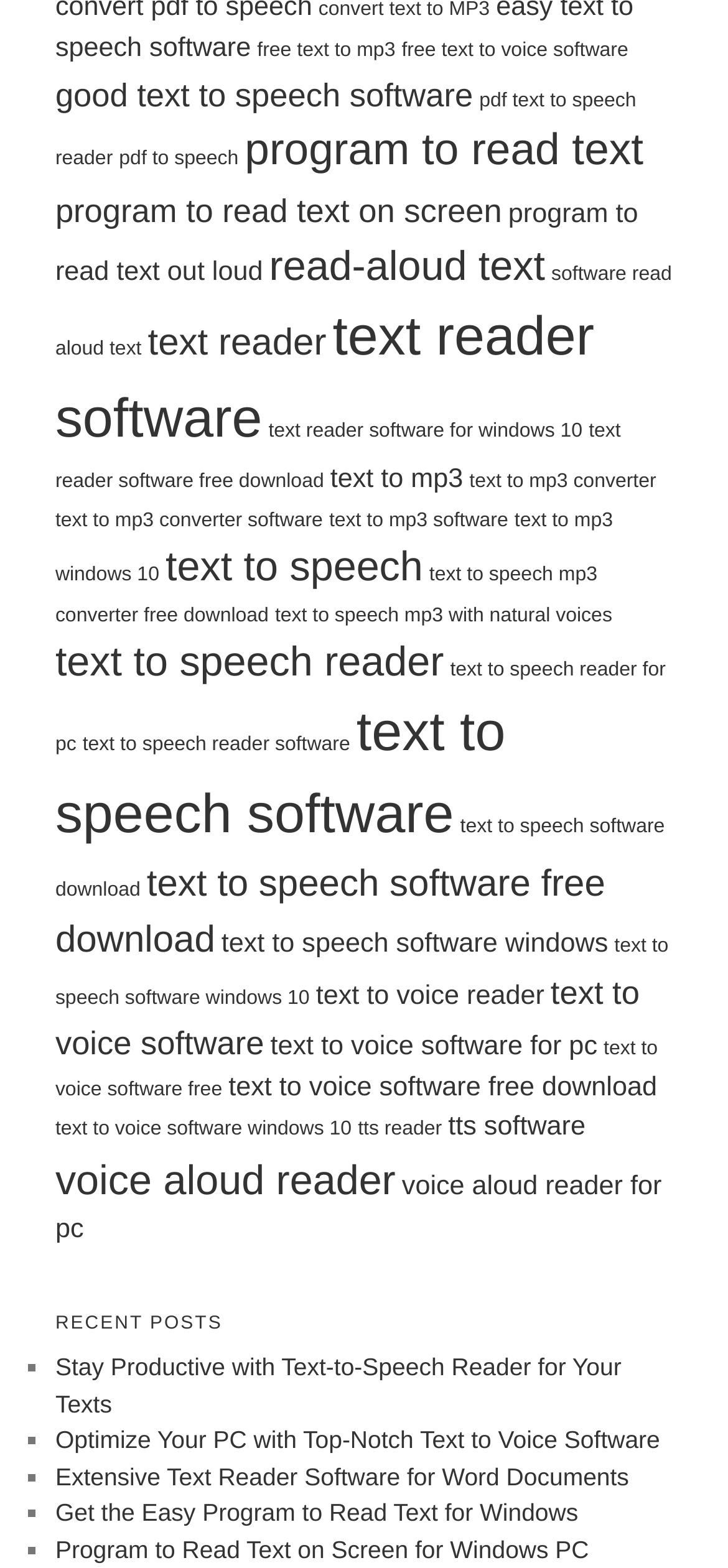How many items are listed under 'text to speech software'?
Look at the image and respond with a single word or a short phrase.

11 items